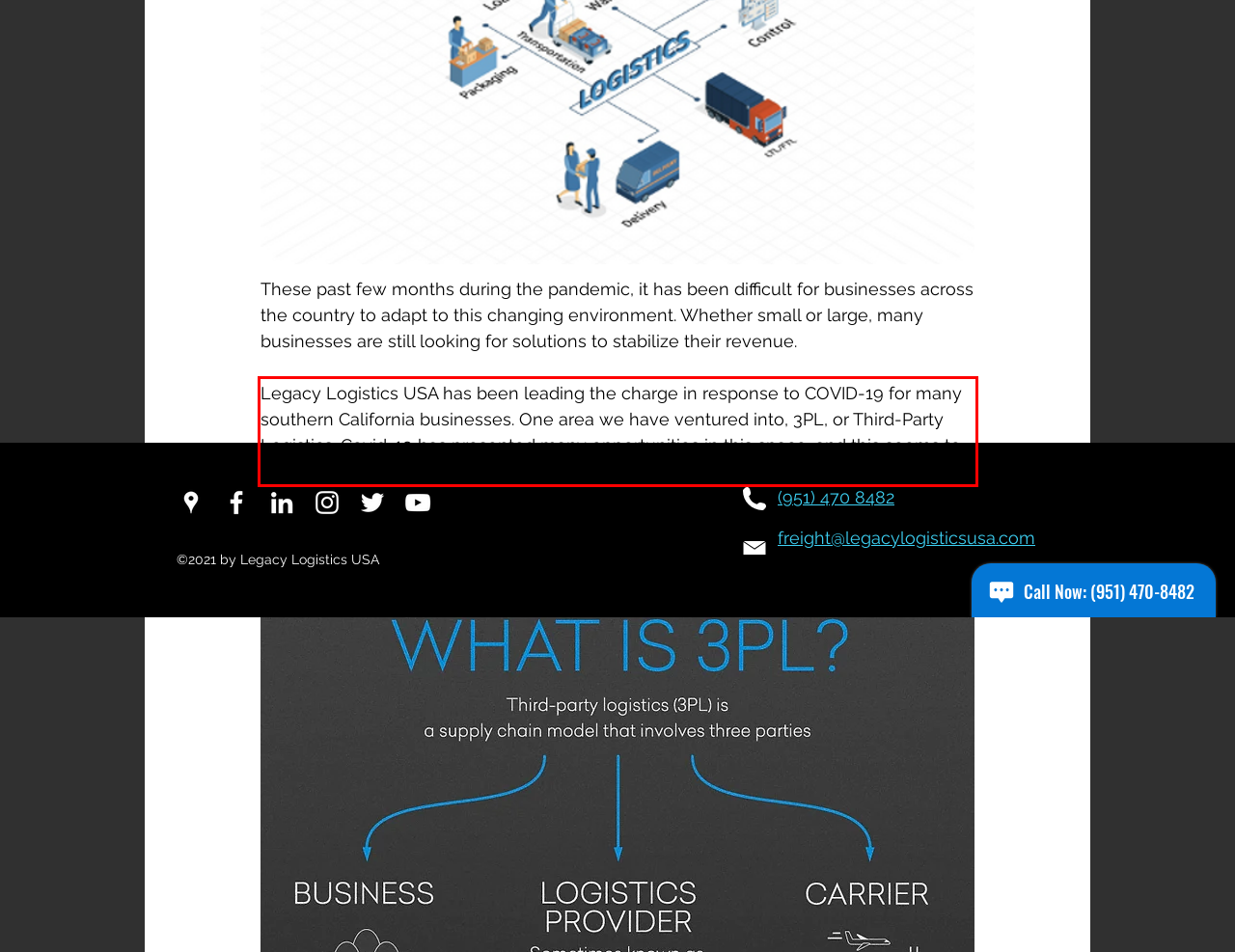By examining the provided screenshot of a webpage, recognize the text within the red bounding box and generate its text content.

Legacy Logistics USA has been leading the charge in response to COVID-19 for many southern California businesses. One area we have ventured into, 3PL, or Third-Party Logistics. Covid-19 has presented many opportunities in this space, and this seems to be the new Norm.